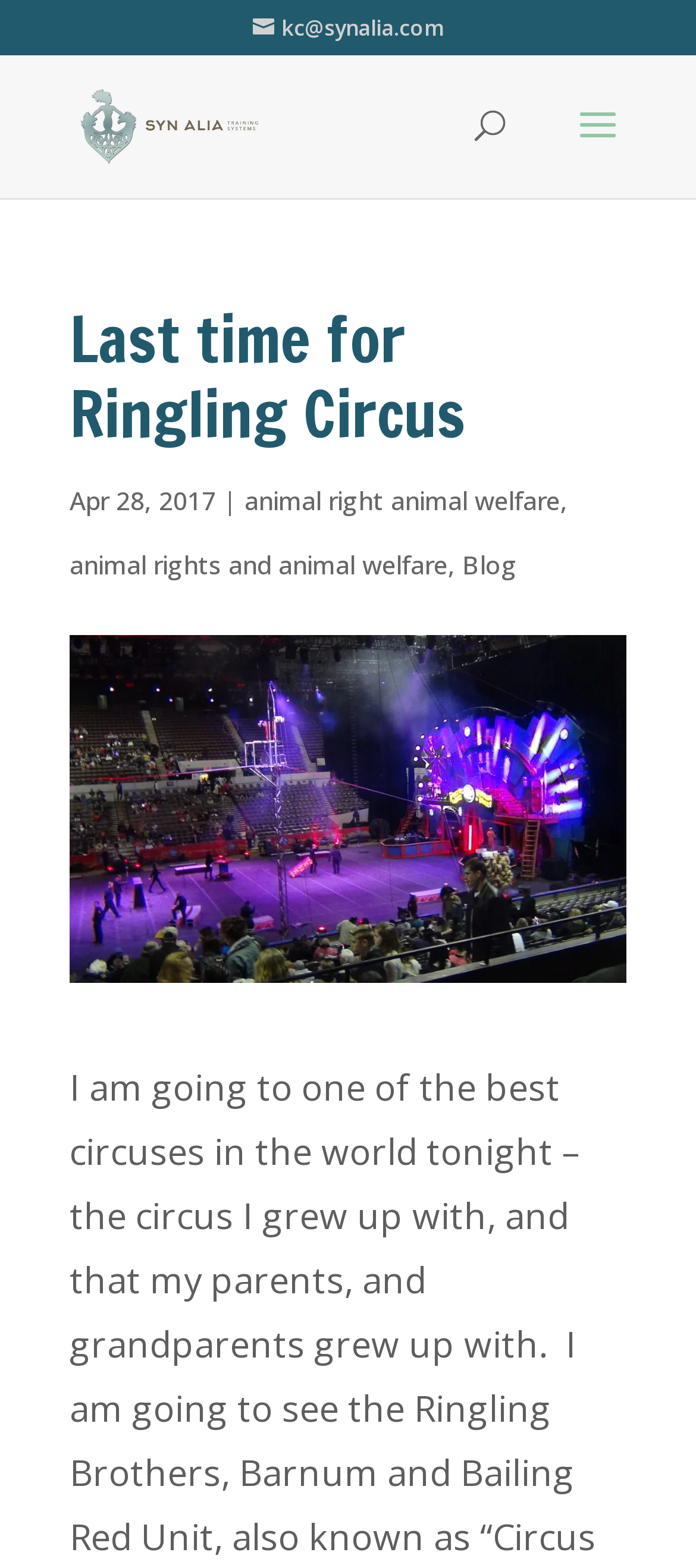What is the category of the blog post?
Analyze the screenshot and provide a detailed answer to the question.

I found the category of the blog post by looking at the link element that says 'animal right animal welfare' which is located below the date of the blog post.